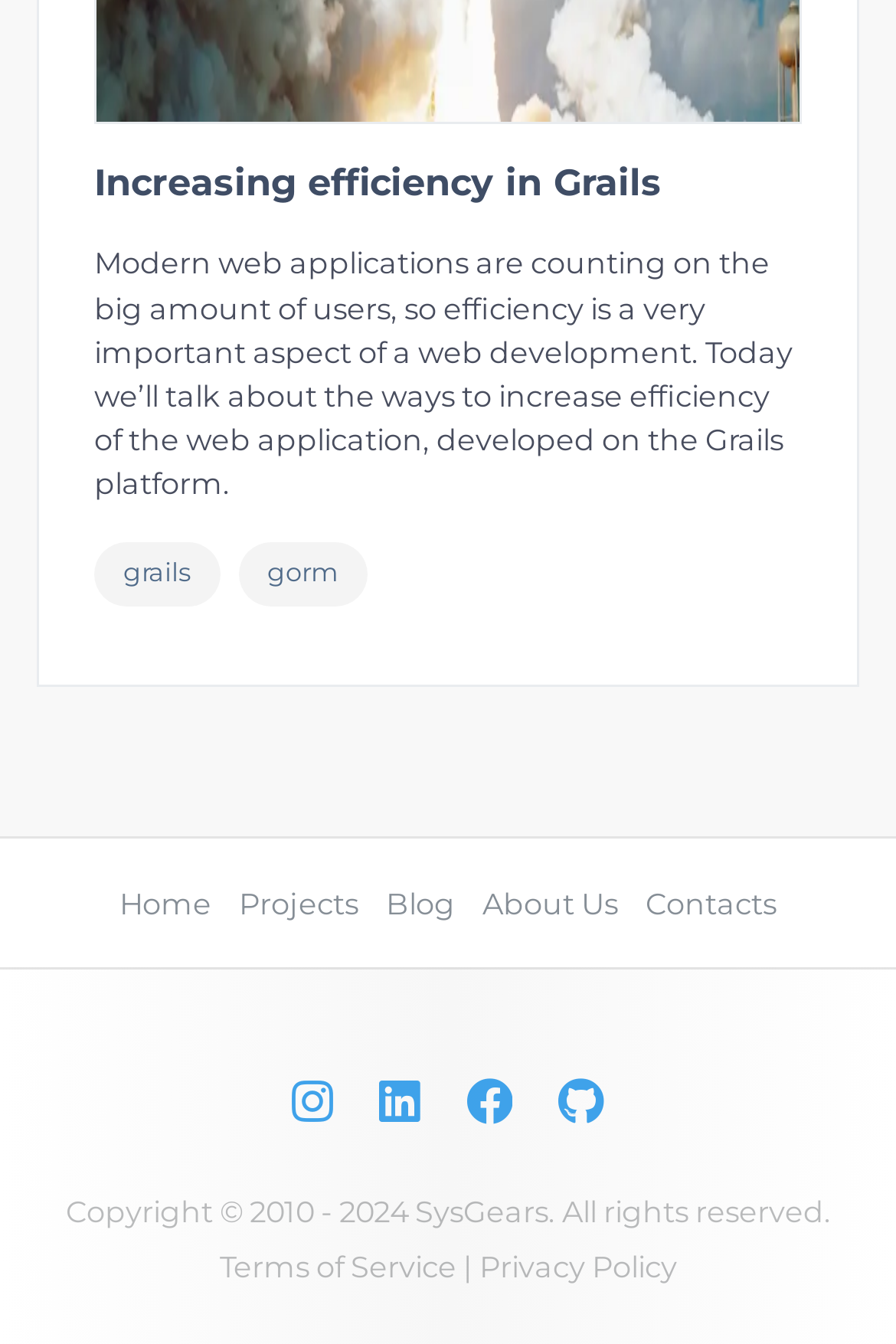Locate the bounding box coordinates of the area you need to click to fulfill this instruction: 'Read about increasing efficiency in Grails'. The coordinates must be in the form of four float numbers ranging from 0 to 1: [left, top, right, bottom].

[0.105, 0.12, 0.895, 0.153]